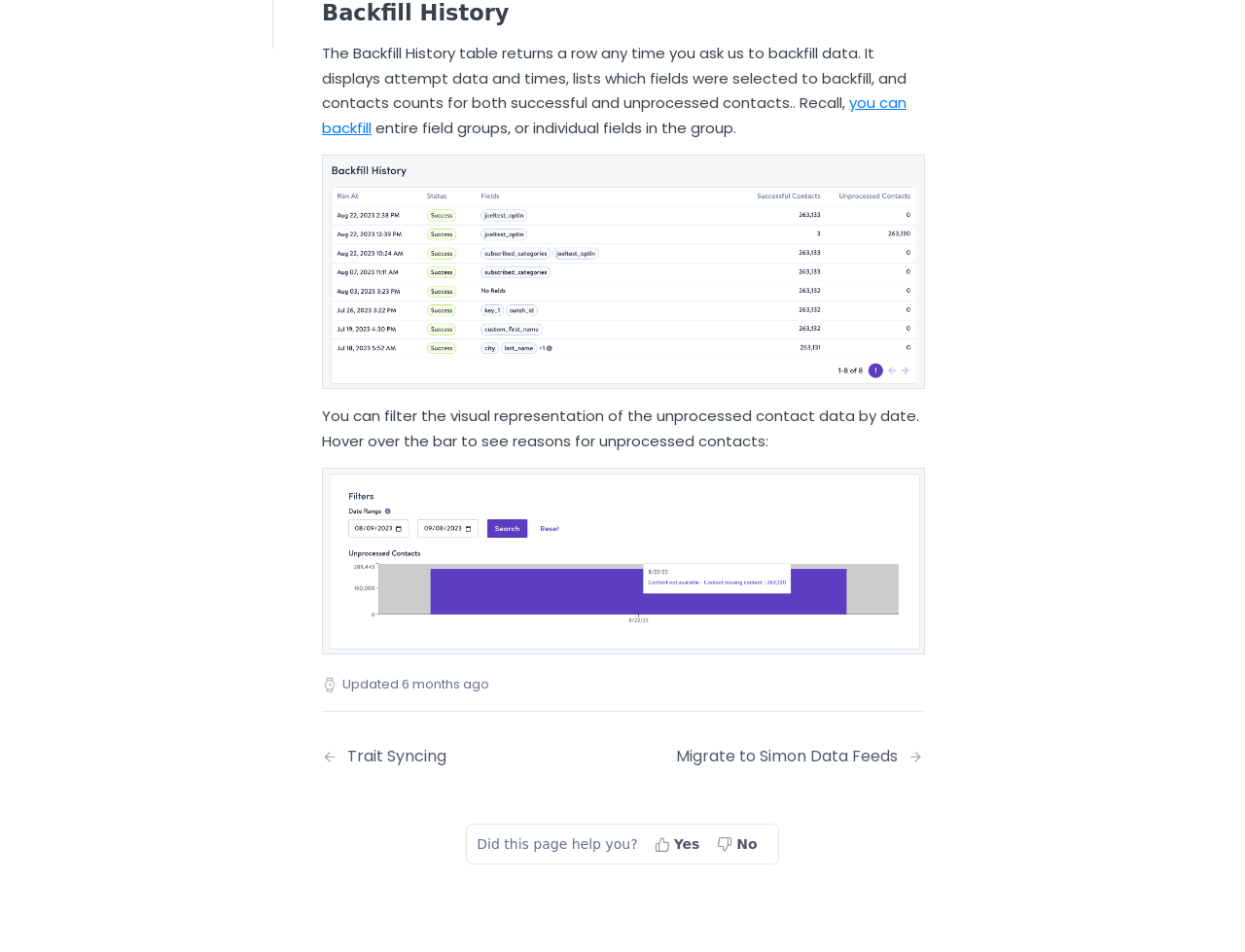Please find the bounding box coordinates of the element's region to be clicked to carry out this instruction: "Go to Flows Overview".

[0.02, 0.481, 0.199, 0.509]